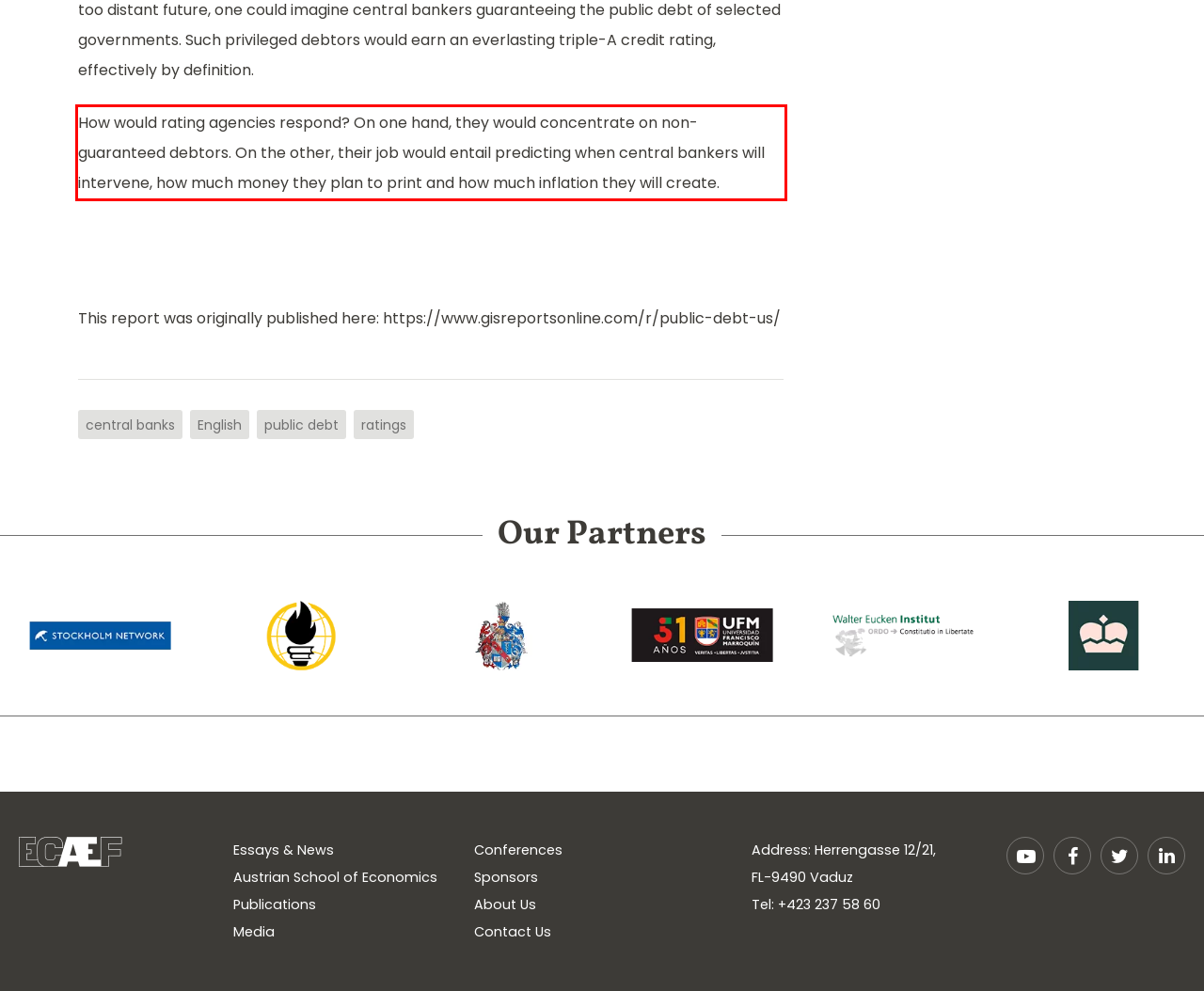From the screenshot of the webpage, locate the red bounding box and extract the text contained within that area.

How would rating agencies respond? On one hand, they would concentrate on non-guaranteed debtors. On the other, their job would entail predicting when central bankers will intervene, how much money they plan to print and how much inflation they will create.